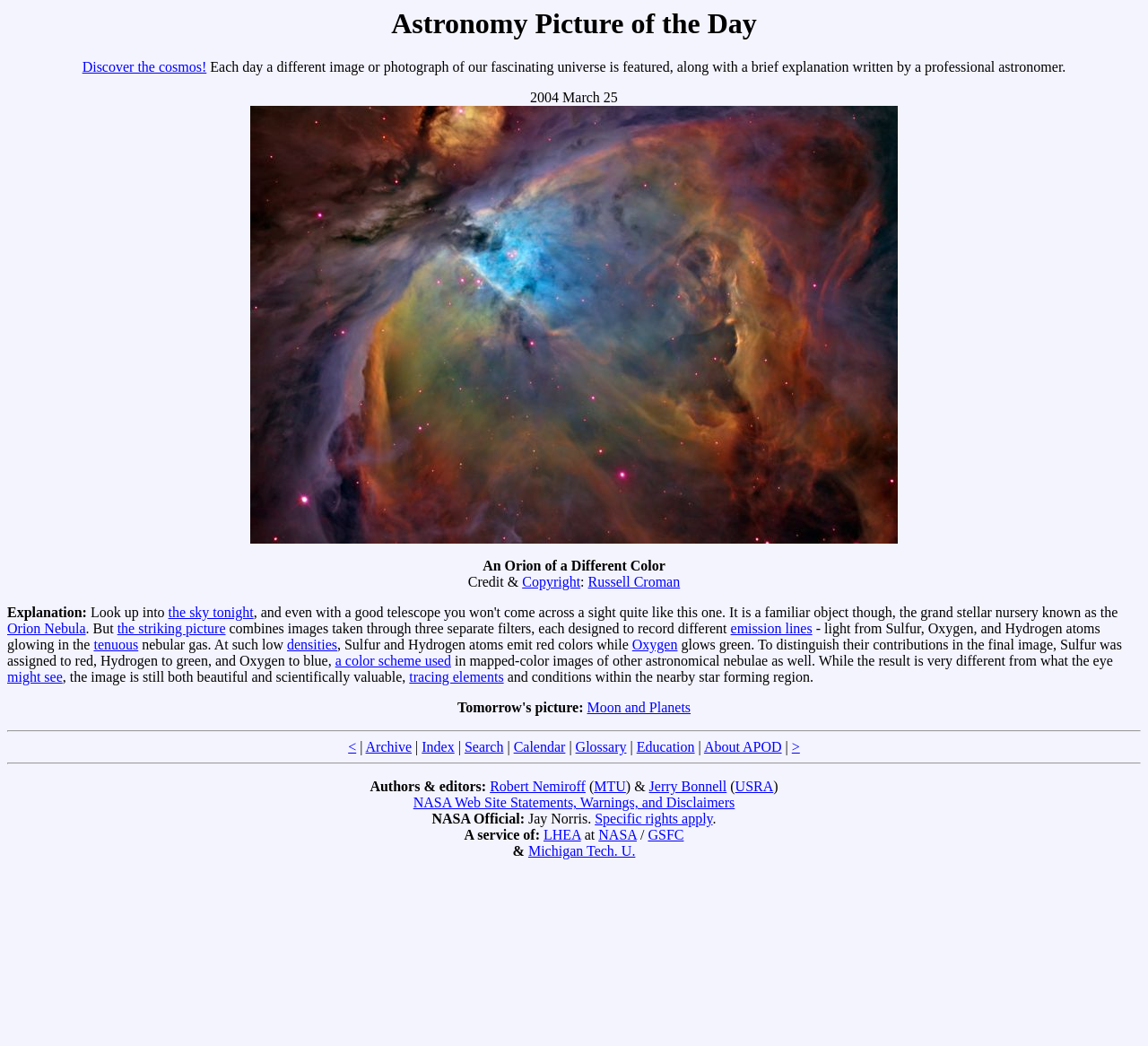Please determine the bounding box coordinates for the UI element described as: "the sky tonight".

[0.147, 0.578, 0.221, 0.593]